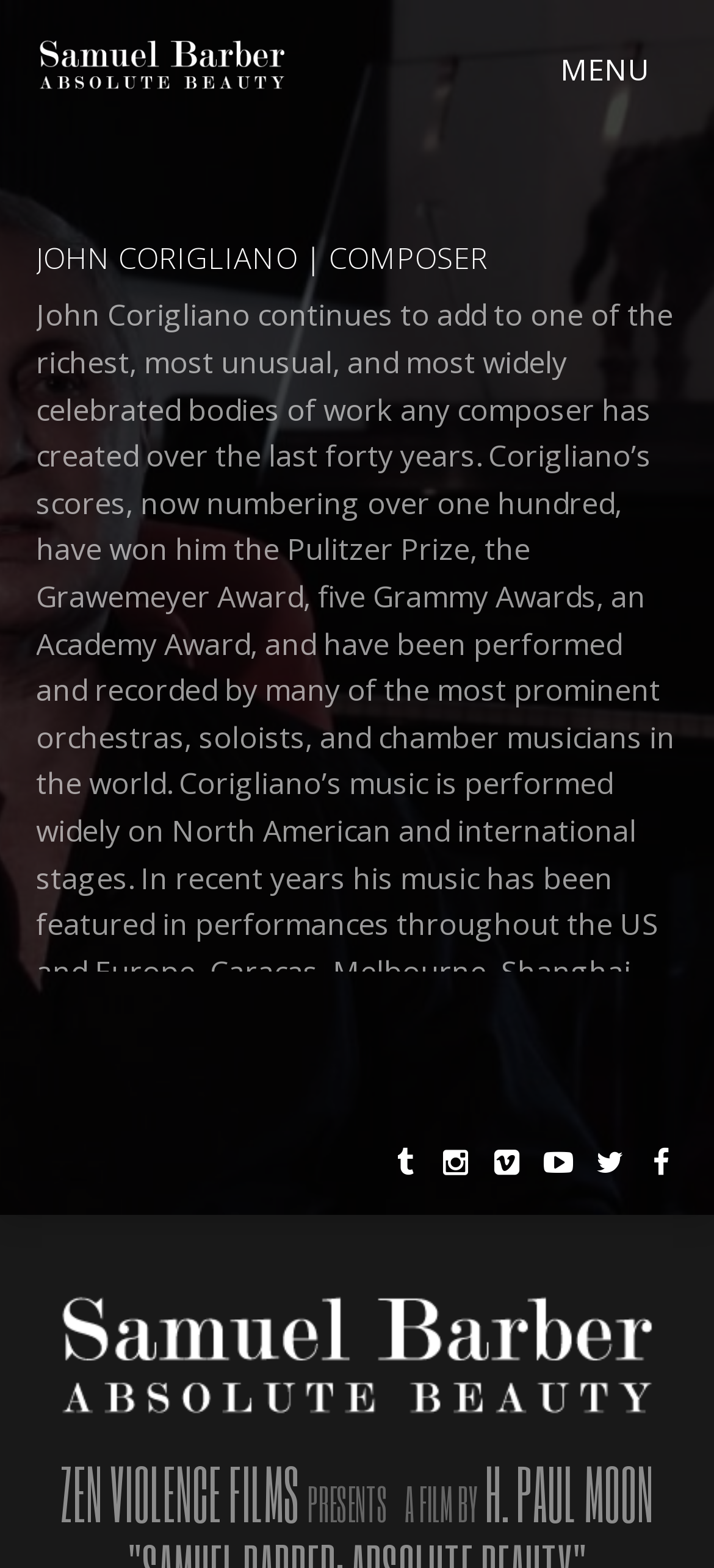Who is the director of the documentary film?
By examining the image, provide a one-word or phrase answer.

H. Paul Moon